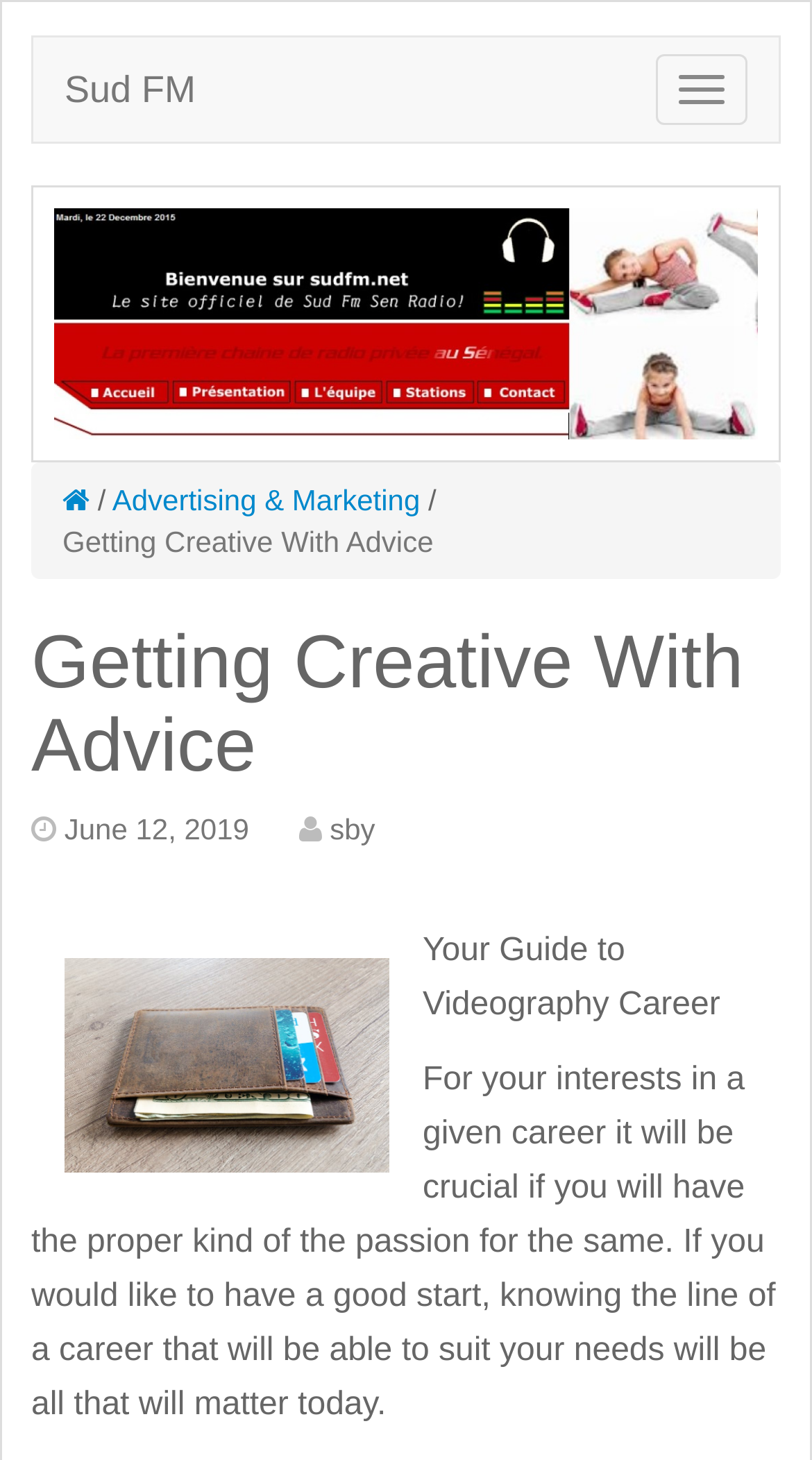Please provide a brief answer to the question using only one word or phrase: 
What is the date of the article?

June 12, 2019